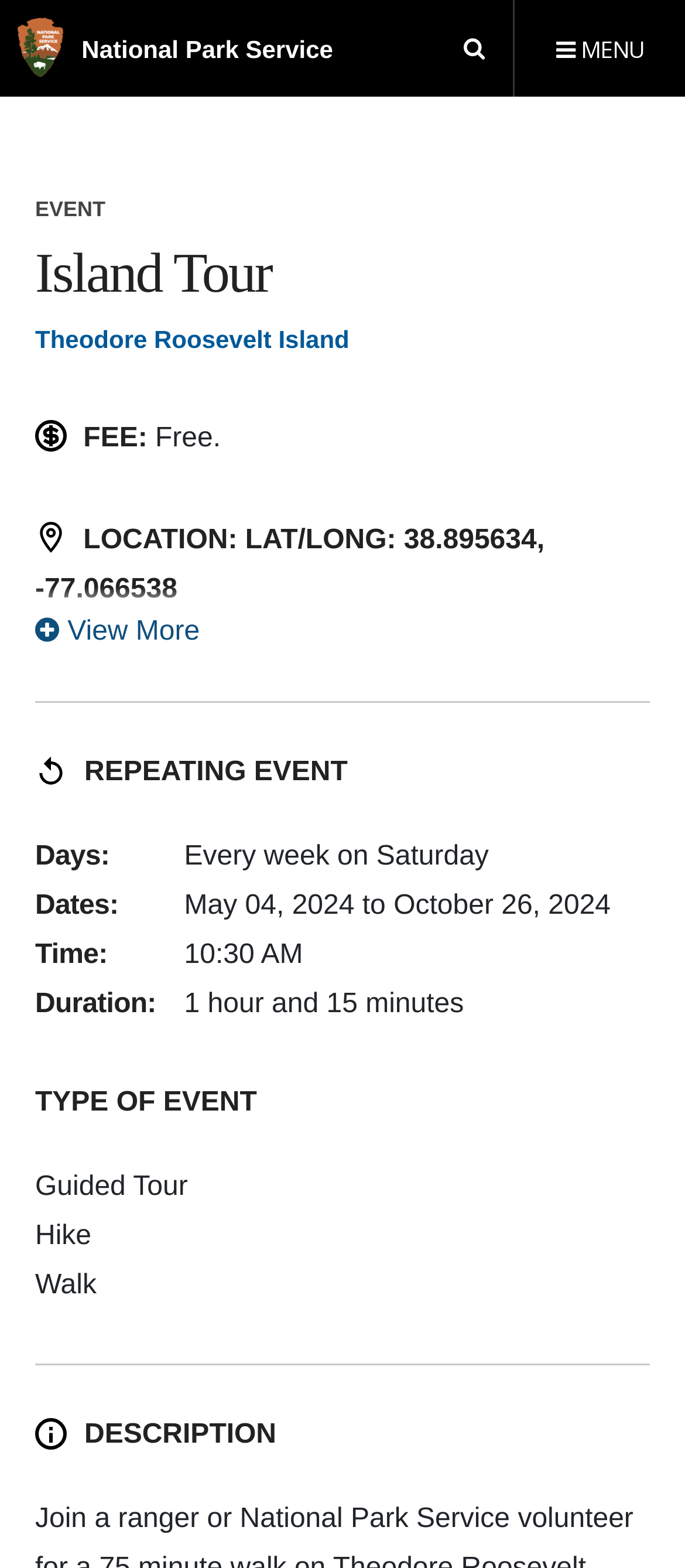Given the element description Theodore Roosevelt Island, specify the bounding box coordinates of the corresponding UI element in the format (top-left x, top-left y, bottom-right x, bottom-right y). All values must be between 0 and 1.

[0.051, 0.208, 0.51, 0.225]